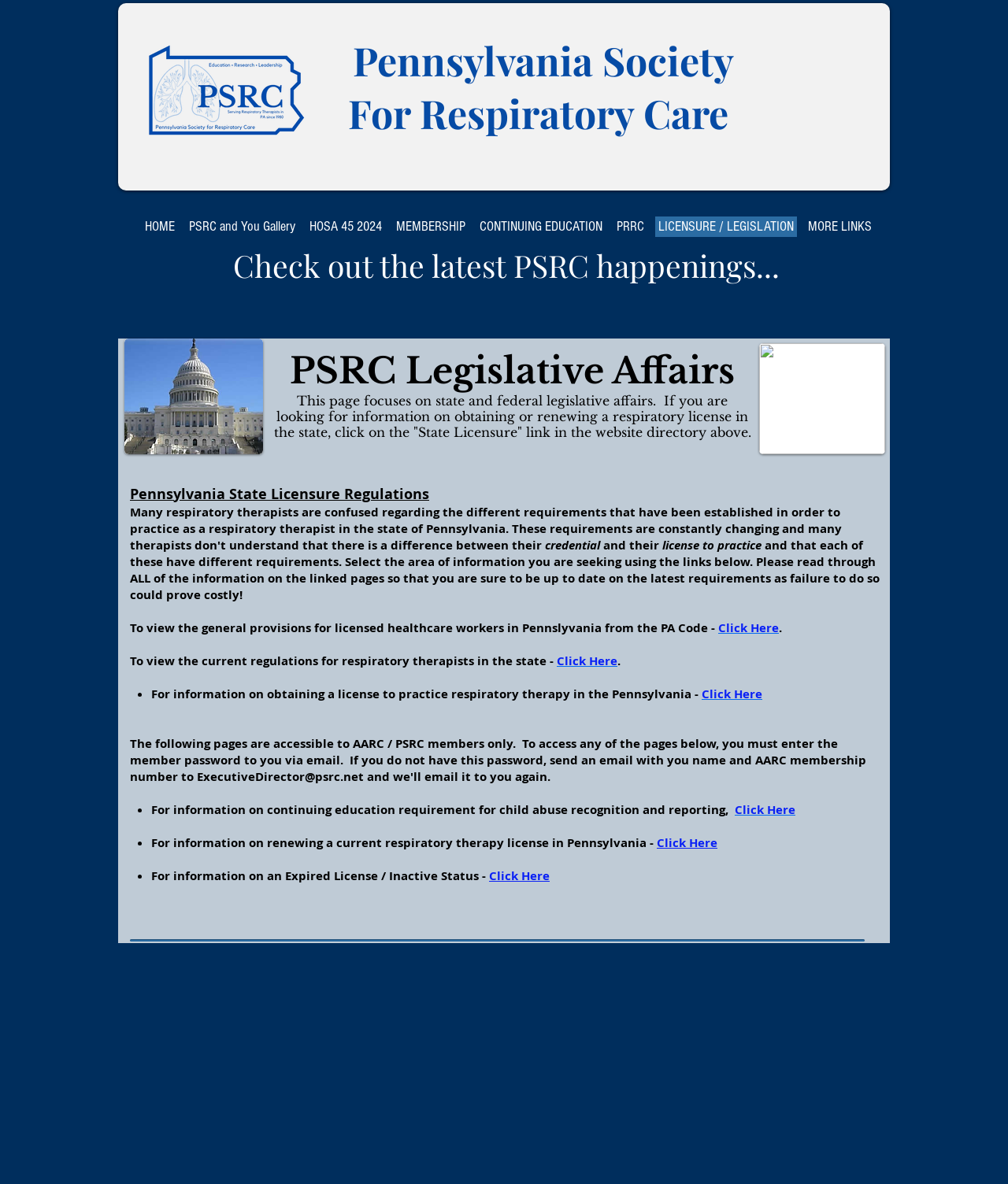Please provide the bounding box coordinates for the element that needs to be clicked to perform the following instruction: "Check out the latest PSRC happenings". The coordinates should be given as four float numbers between 0 and 1, i.e., [left, top, right, bottom].

[0.139, 0.21, 0.865, 0.239]